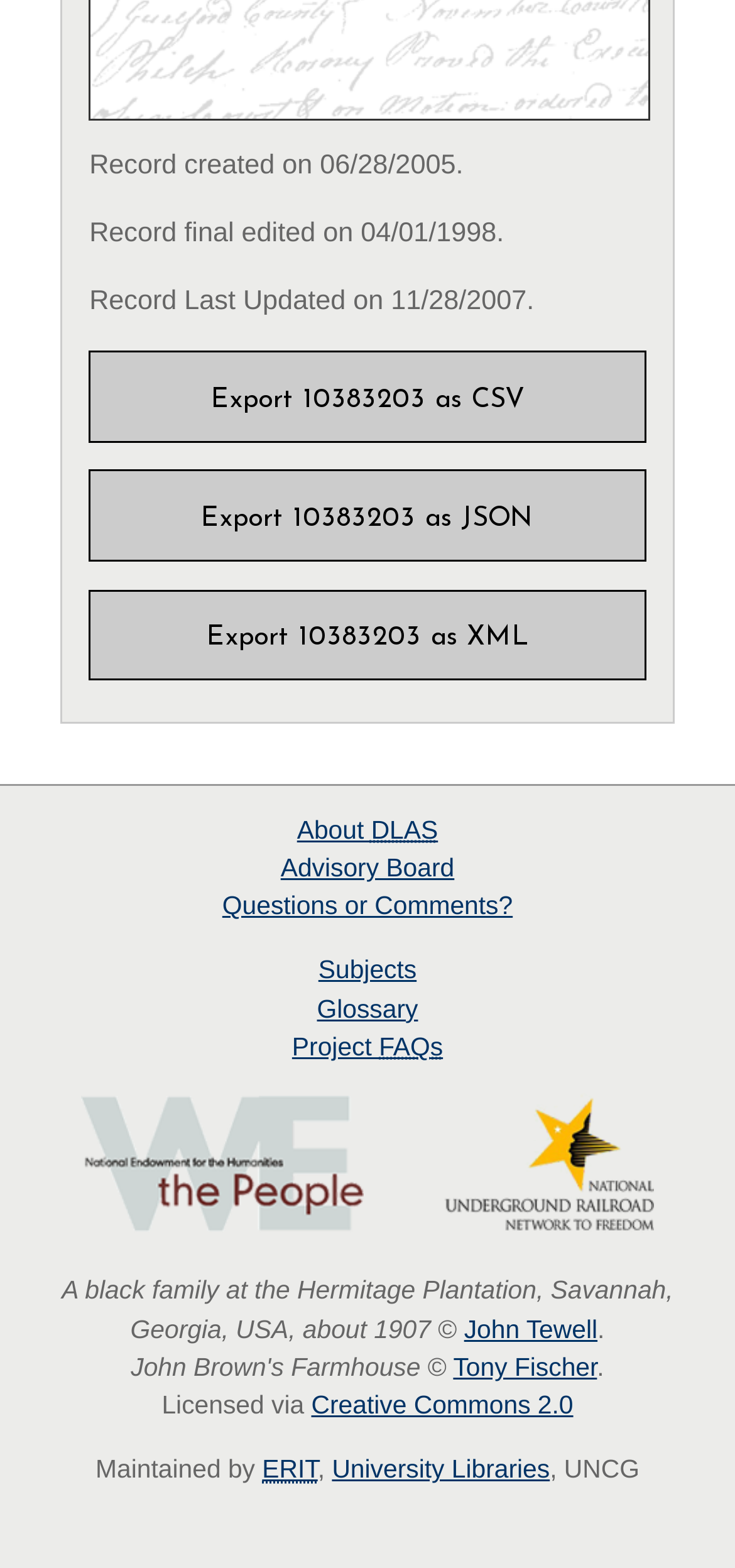Identify the coordinates of the bounding box for the element that must be clicked to accomplish the instruction: "Visit the University Libraries website".

[0.452, 0.928, 0.748, 0.946]